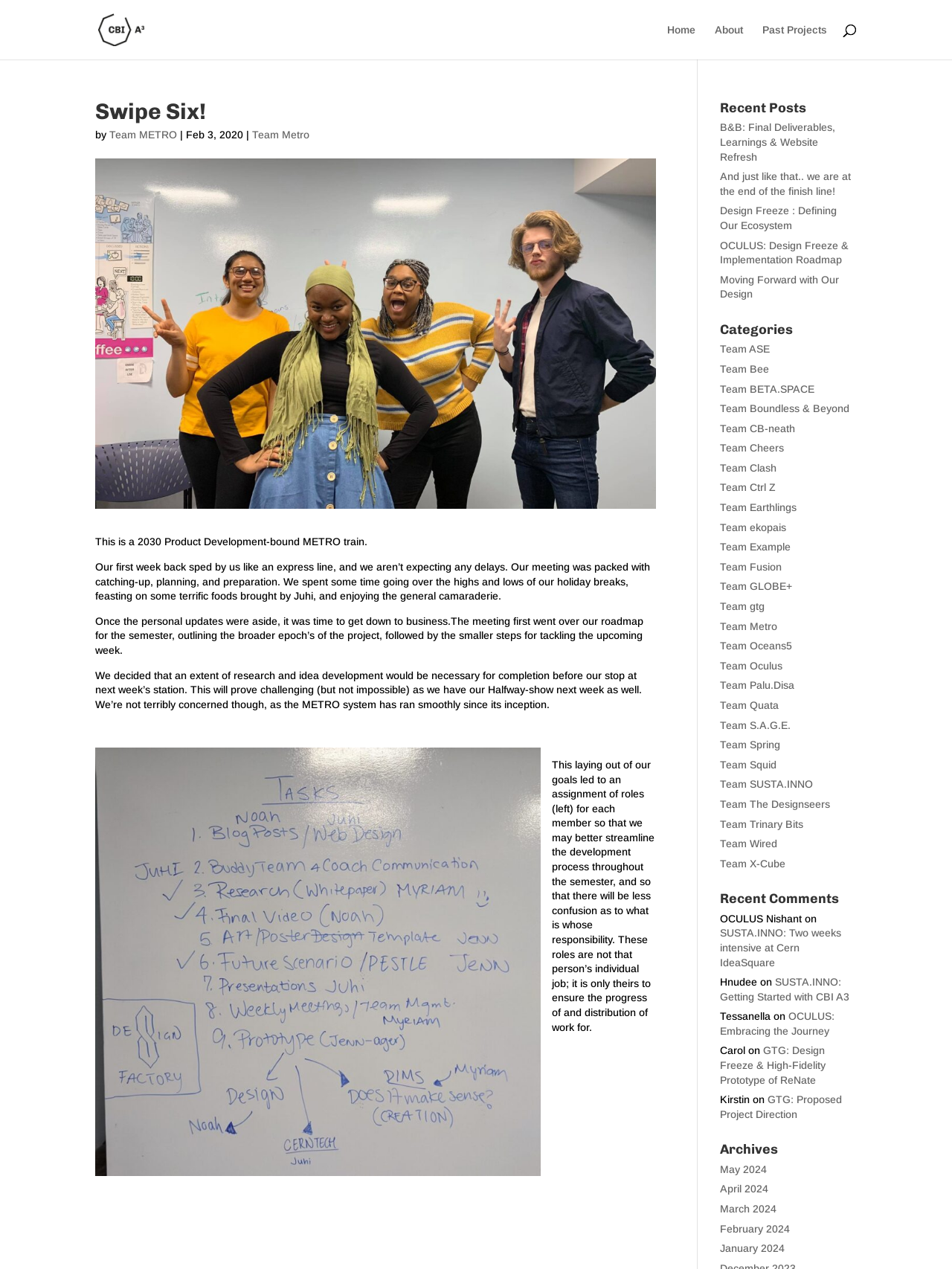Using the provided element description "Table of Chapters", determine the bounding box coordinates of the UI element.

None